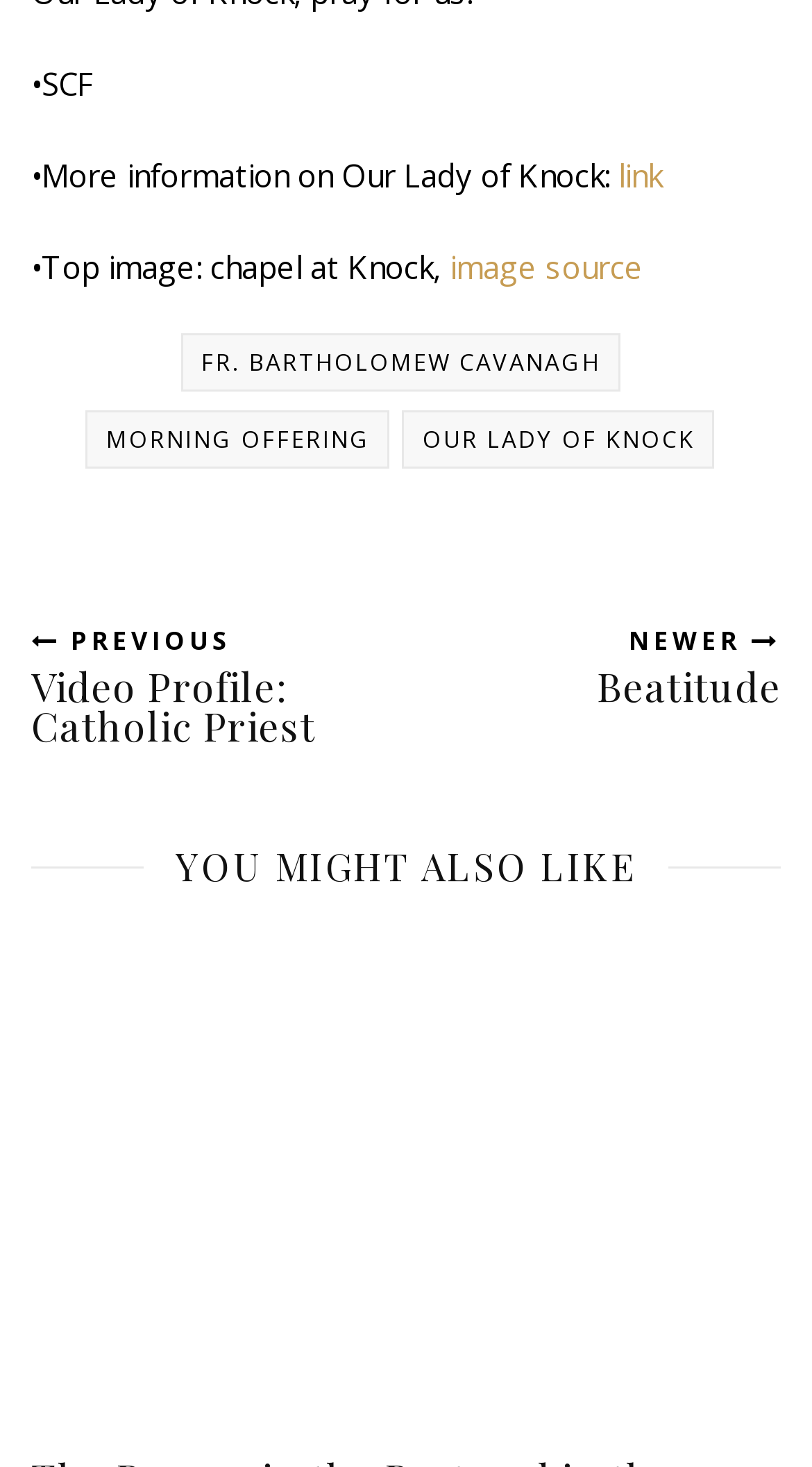Based on the element description: "newer Beatitude", identify the UI element and provide its bounding box coordinates. Use four float numbers between 0 and 1, [left, top, right, bottom].

[0.5, 0.403, 0.962, 0.508]